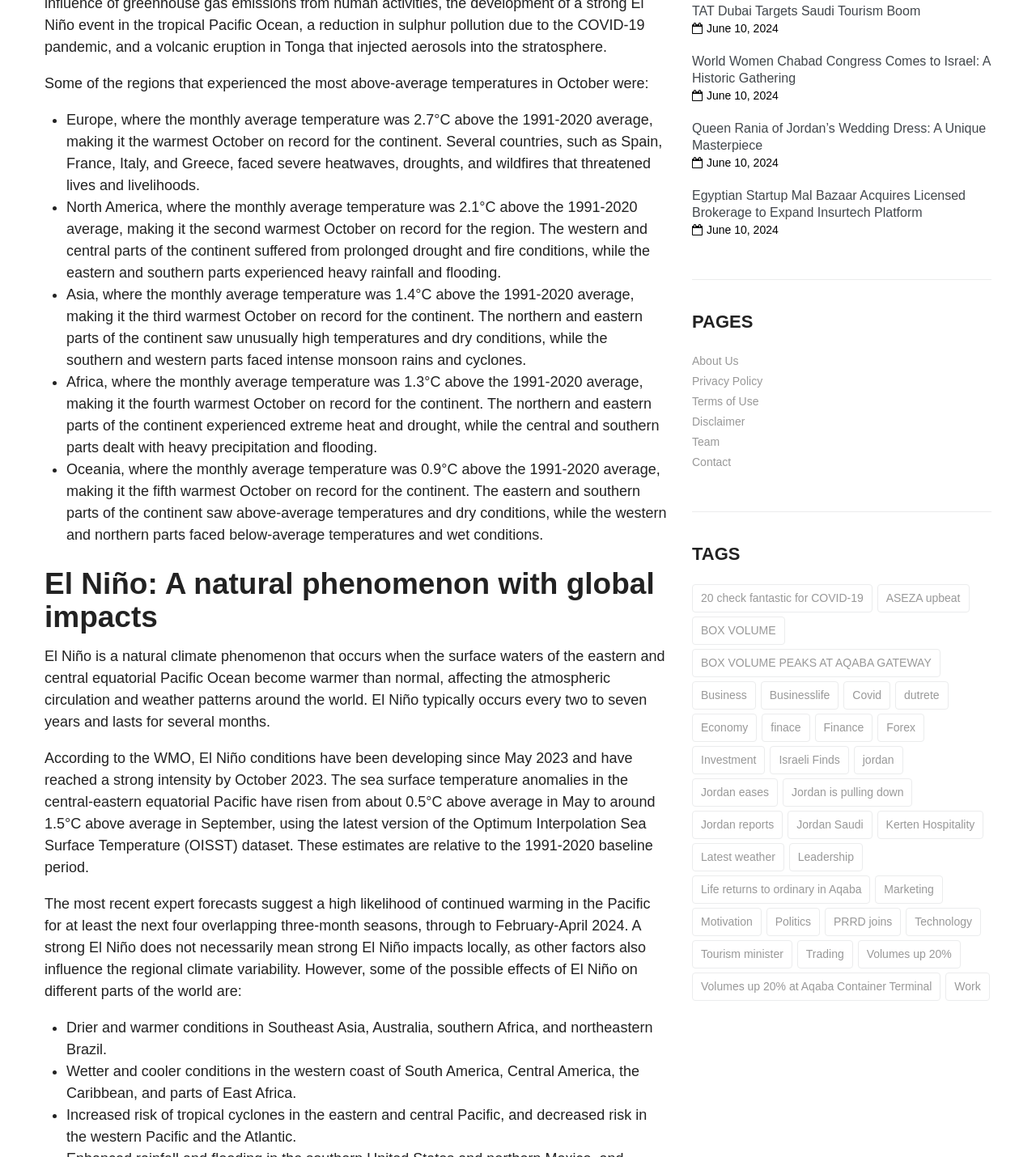Identify the bounding box coordinates for the element you need to click to achieve the following task: "Read the article 'TAT Dubai Targets Saudi Tourism Boom'". The coordinates must be four float values ranging from 0 to 1, formatted as [left, top, right, bottom].

[0.668, 0.004, 0.888, 0.016]